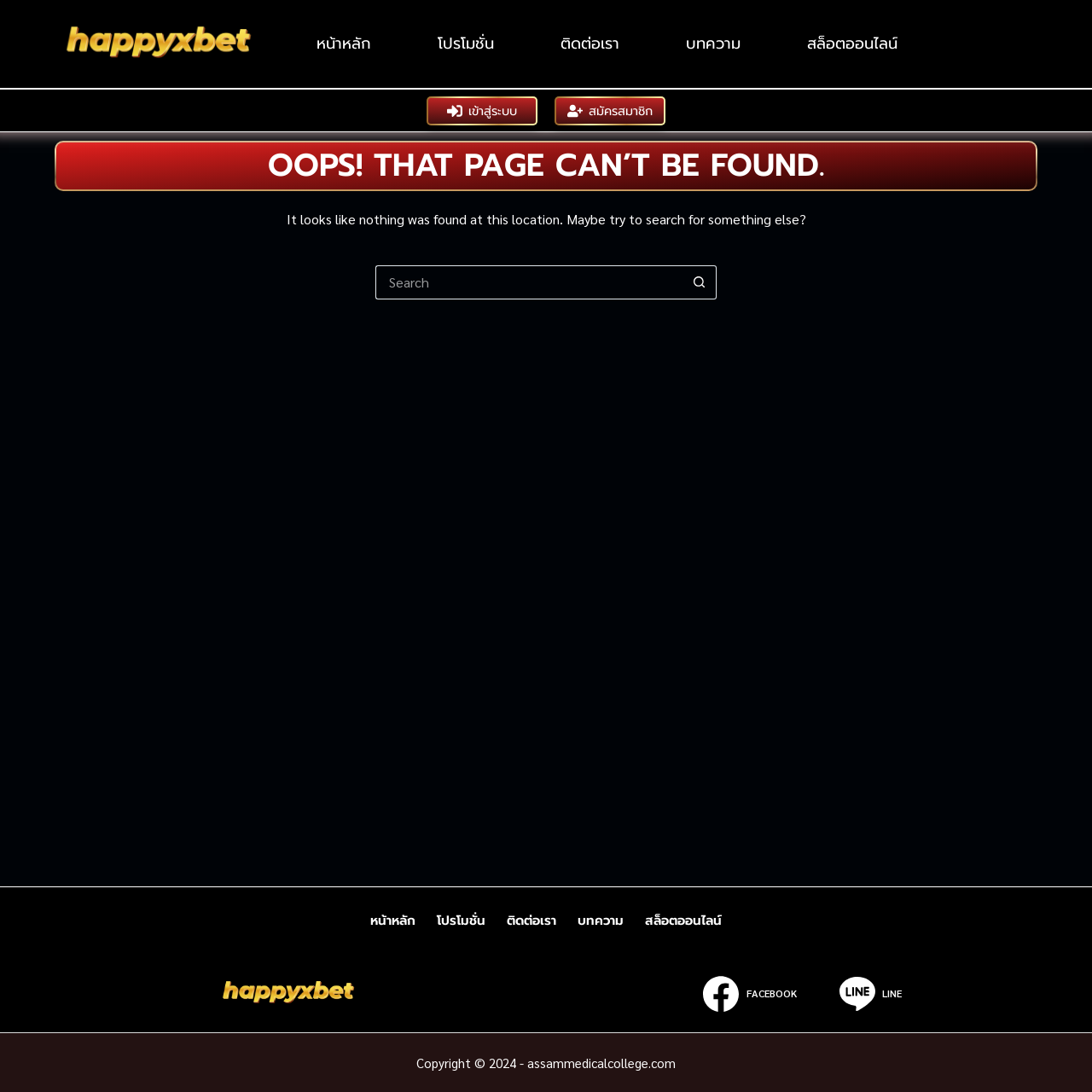Find the bounding box coordinates of the area to click in order to follow the instruction: "Visit happyxbet".

[0.05, 0.013, 0.244, 0.068]